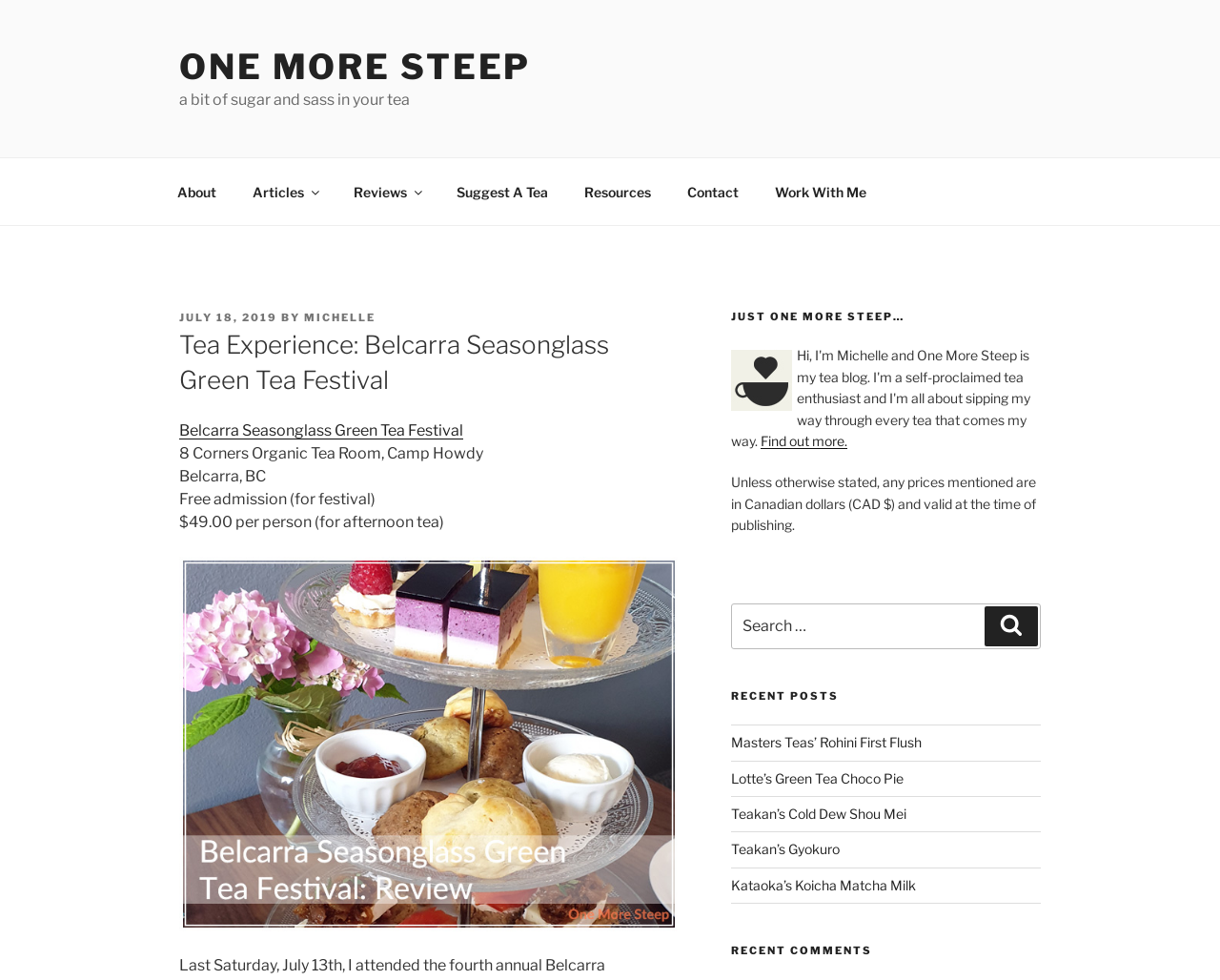Please predict the bounding box coordinates of the element's region where a click is necessary to complete the following instruction: "Find out more about the festival". The coordinates should be represented by four float numbers between 0 and 1, i.e., [left, top, right, bottom].

[0.623, 0.442, 0.694, 0.458]